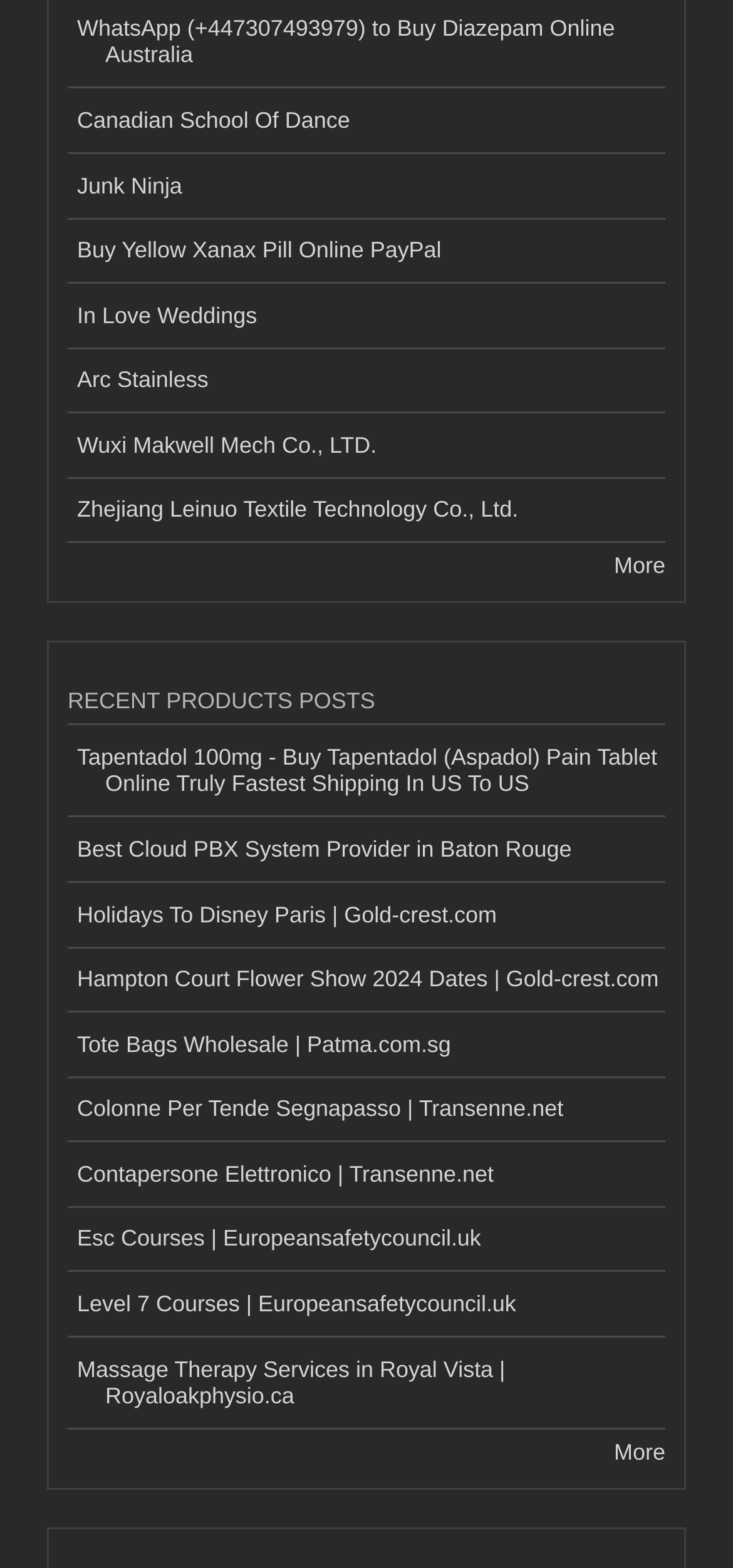Determine the bounding box coordinates of the clickable region to carry out the instruction: "Click on More".

[0.838, 0.353, 0.908, 0.37]